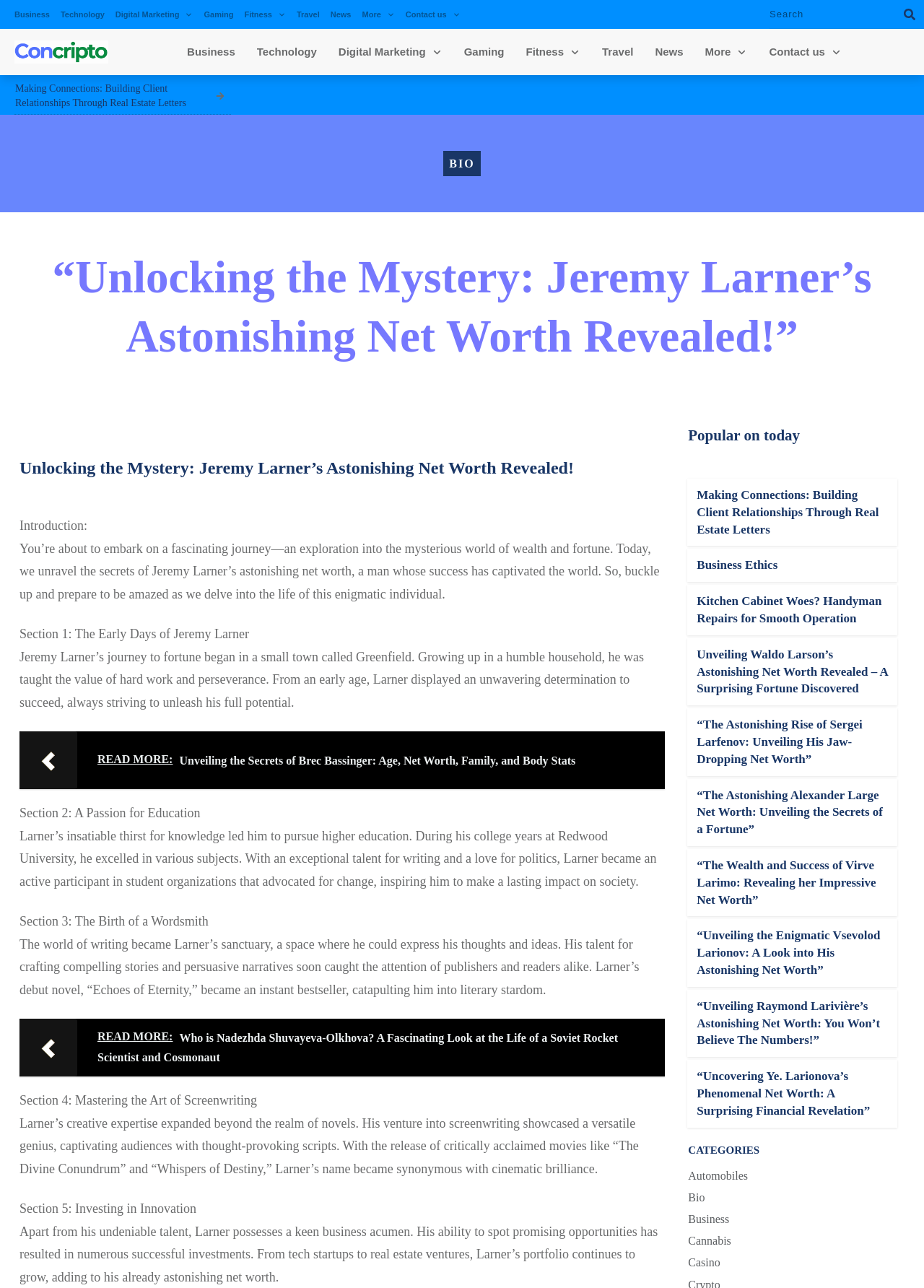How many sections are there in the article about Jeremy Larner's life?
Please analyze the image and answer the question with as much detail as possible.

The webpage is divided into sections, and there are five sections in total, namely 'Section 1: The Early Days of Jeremy Larner', 'Section 2: A Passion for Education', 'Section 3: The Birth of a Wordsmith', 'Section 4: Mastering the Art of Screenwriting', and 'Section 5: Investing in Innovation'.